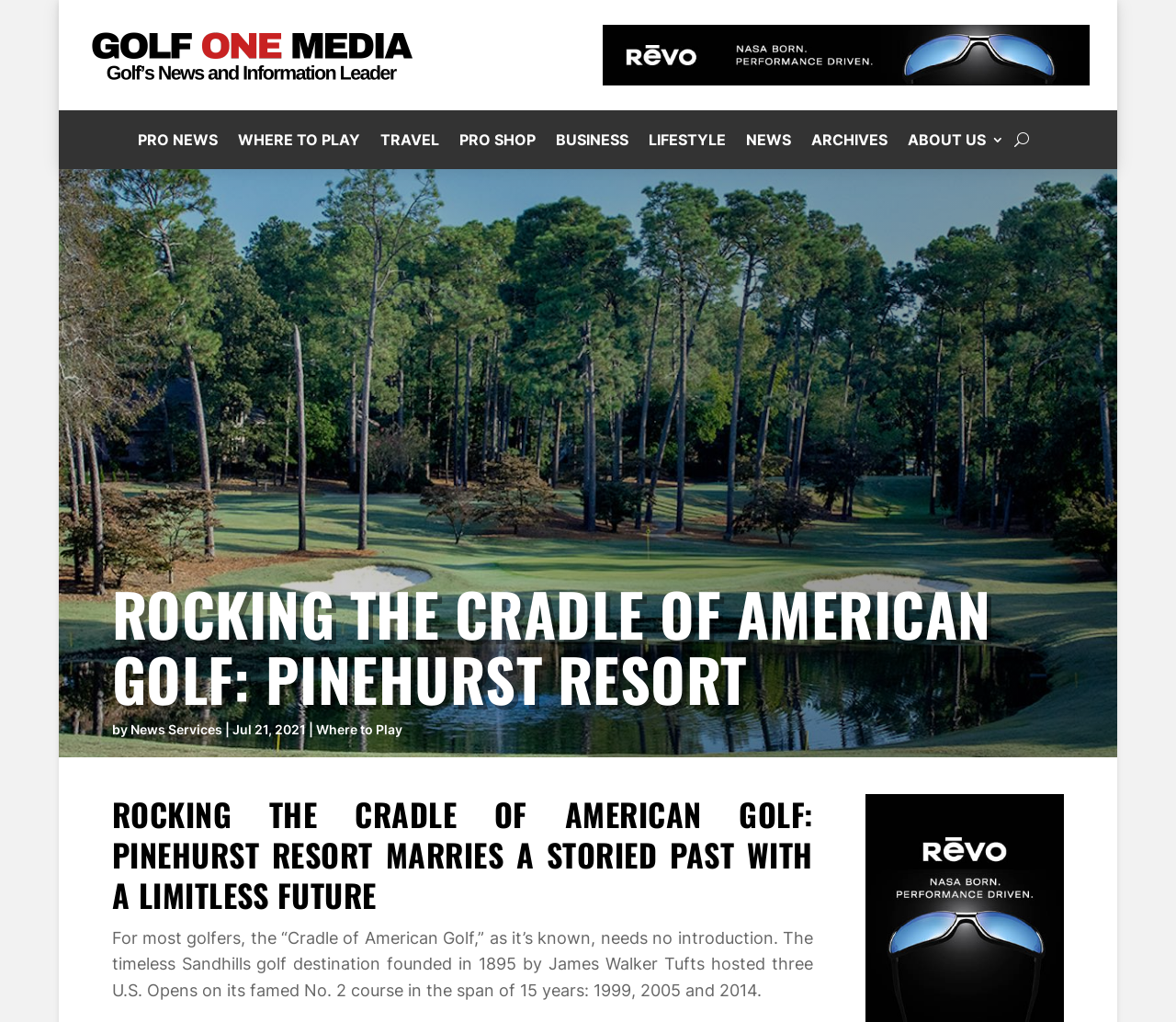Find the main header of the webpage and produce its text content.

ROCKING THE CRADLE OF AMERICAN GOLF: PINEHURST RESORT